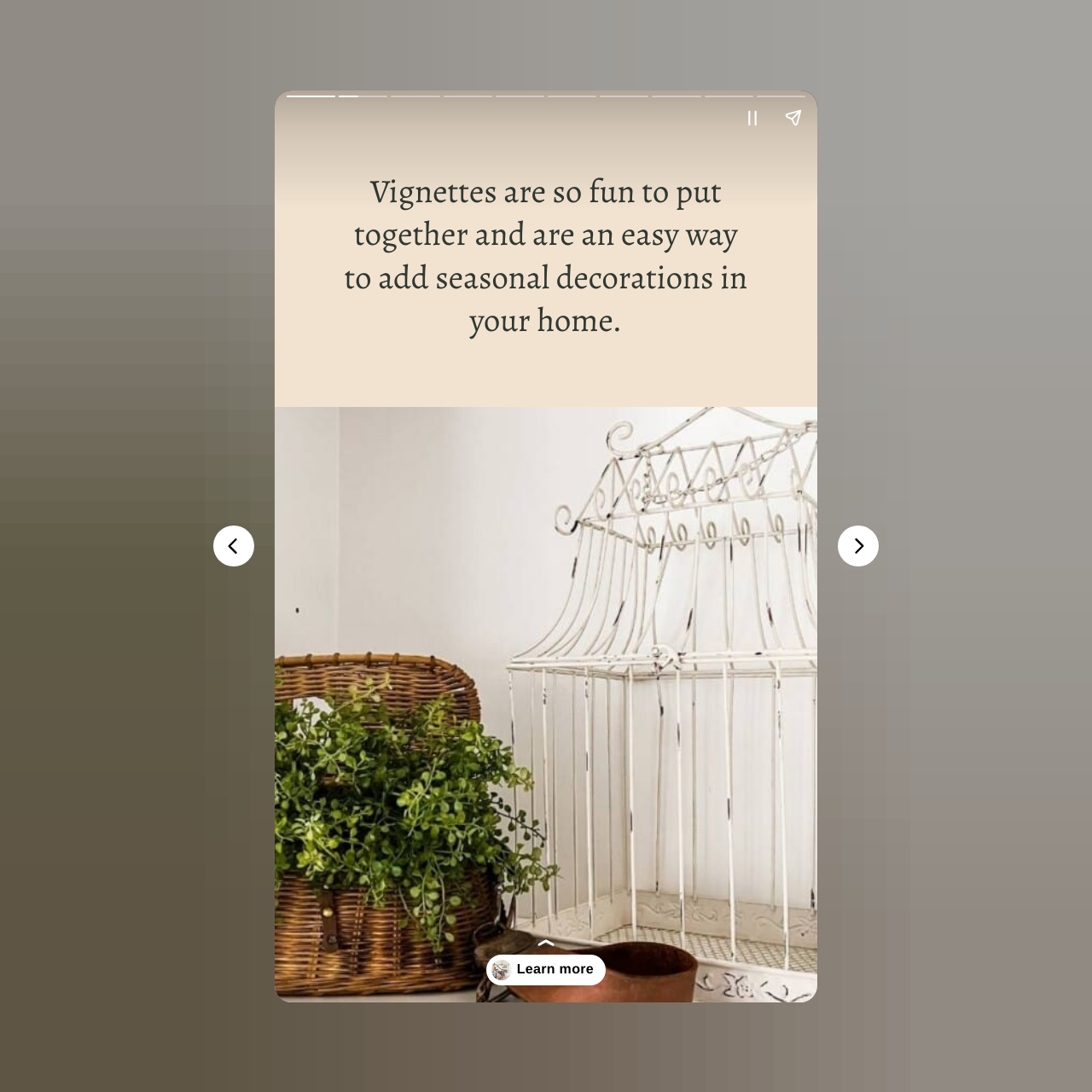What is the purpose of a vignette?
Answer the question with a single word or phrase, referring to the image.

Add seasonal decor